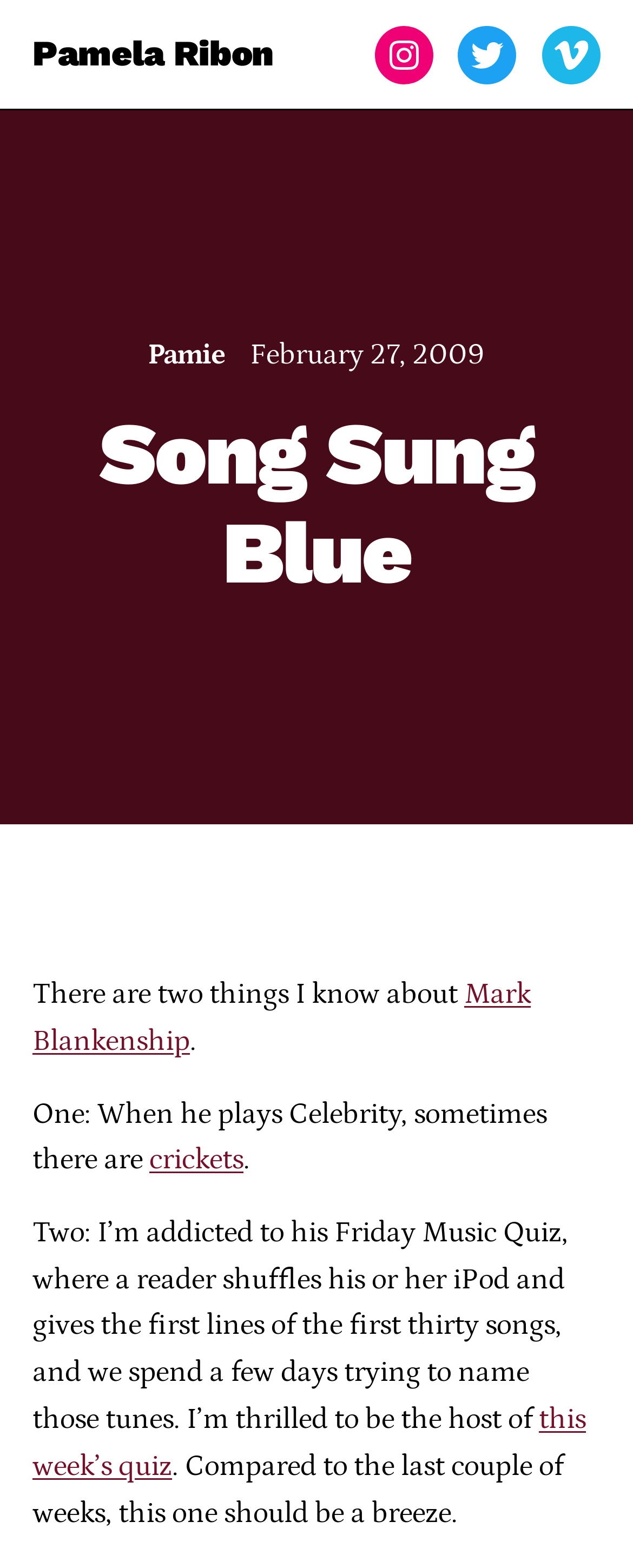Summarize the webpage with a detailed and informative caption.

The webpage appears to be a blog post or article about Mark Blankenship's Friday Music Quiz. At the top, there is a heading "Pamela Ribon" with a link to the author's name, followed by links to the author's social media profiles, including Instagram, Twitter, and Vimeo. 

Below the social media links, there is a horizontal separator line. Underneath the separator, there is a link to "Pamie" and a timestamp "February 27, 2009". 

The main content of the webpage is divided into two sections. The first section has a heading "Song Sung Blue" that spans almost the entire width of the page. The second section is the main article content, which starts with the text "There are two things I know about Mark Blankenship." The text is followed by a link to Mark Blankenship's name and then a description of his Friday Music Quiz. There are also links to specific keywords, such as "crickets" and "this week's quiz", within the article. The article concludes with a sentence about the current quiz being easier than the previous ones.